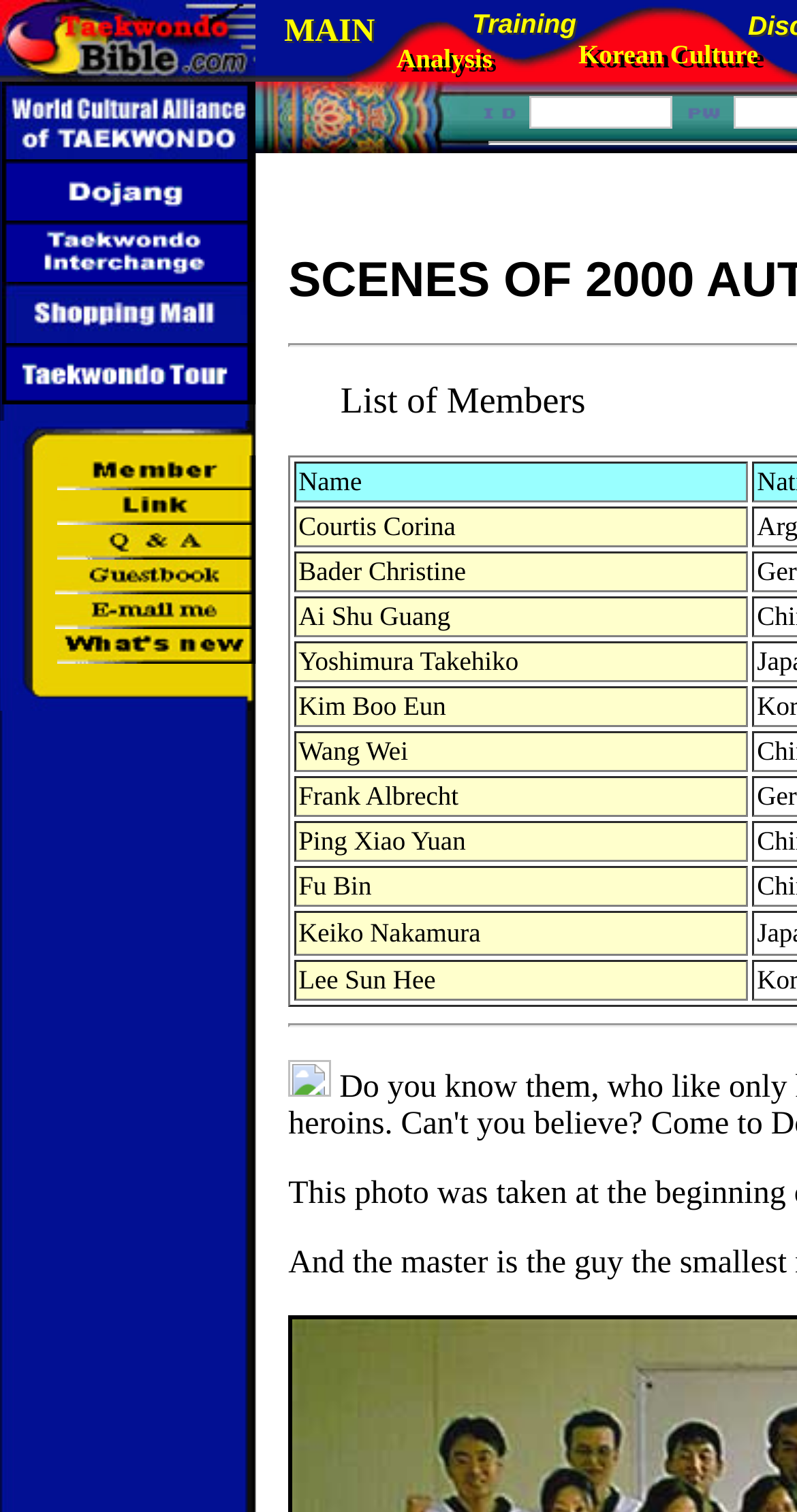How many images are on the top navigation bar?
Based on the image, give a one-word or short phrase answer.

3